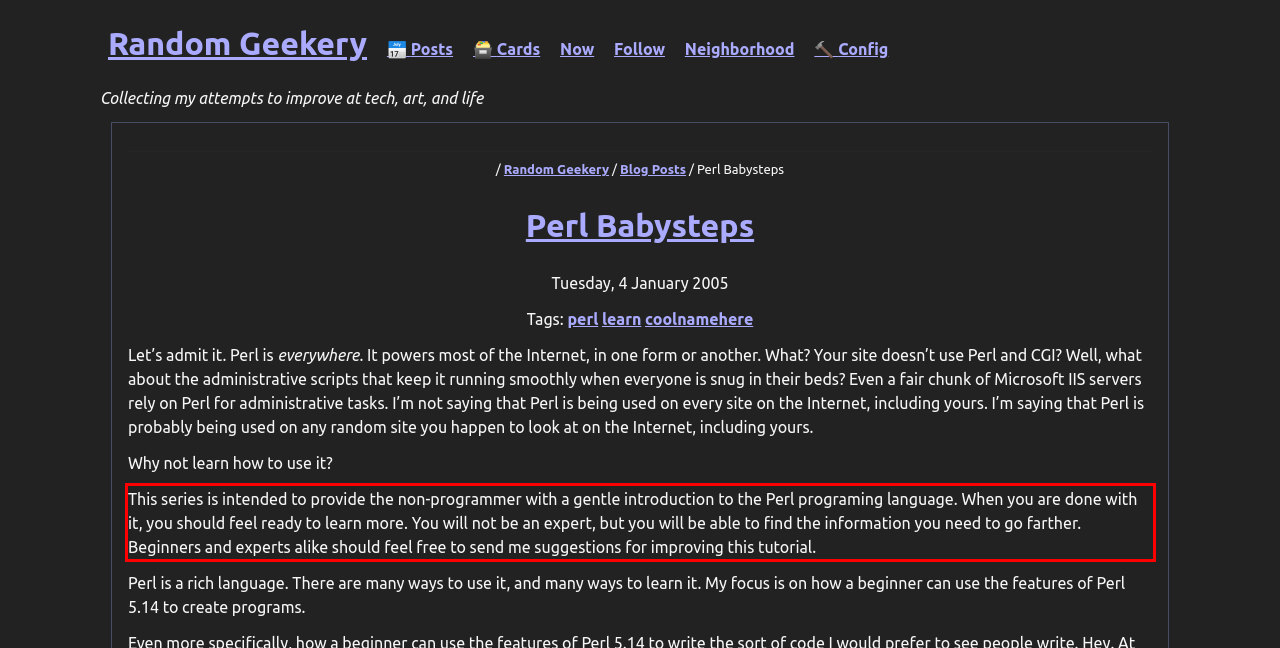With the provided screenshot of a webpage, locate the red bounding box and perform OCR to extract the text content inside it.

This series is intended to provide the non-programmer with a gentle introduction to the Perl programing language. When you are done with it, you should feel ready to learn more. You will not be an expert, but you will be able to find the information you need to go farther. Beginners and experts alike should feel free to send me suggestions for improving this tutorial.